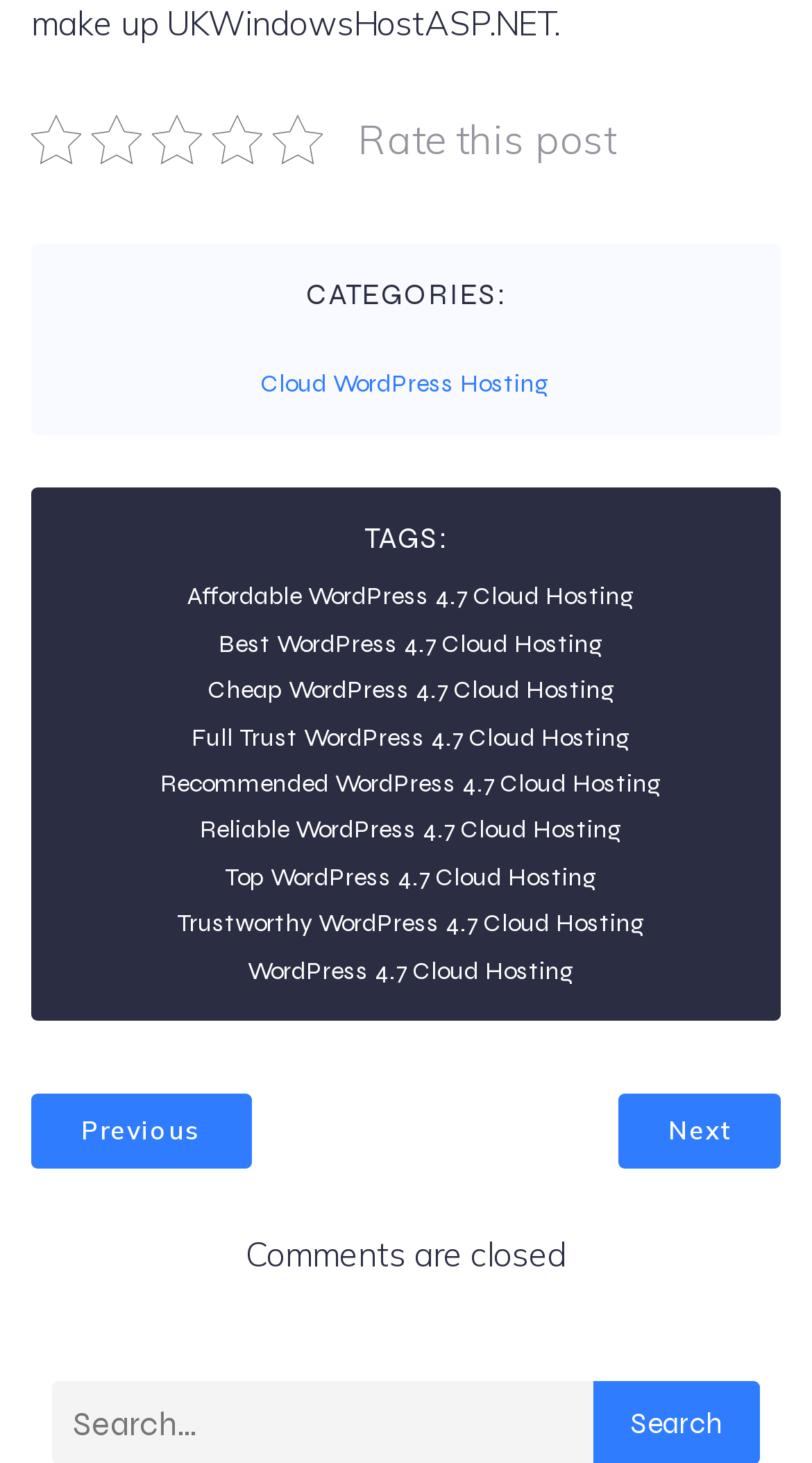What is the category of the post?
Based on the image, give a concise answer in the form of a single word or short phrase.

Cloud WordPress Hosting